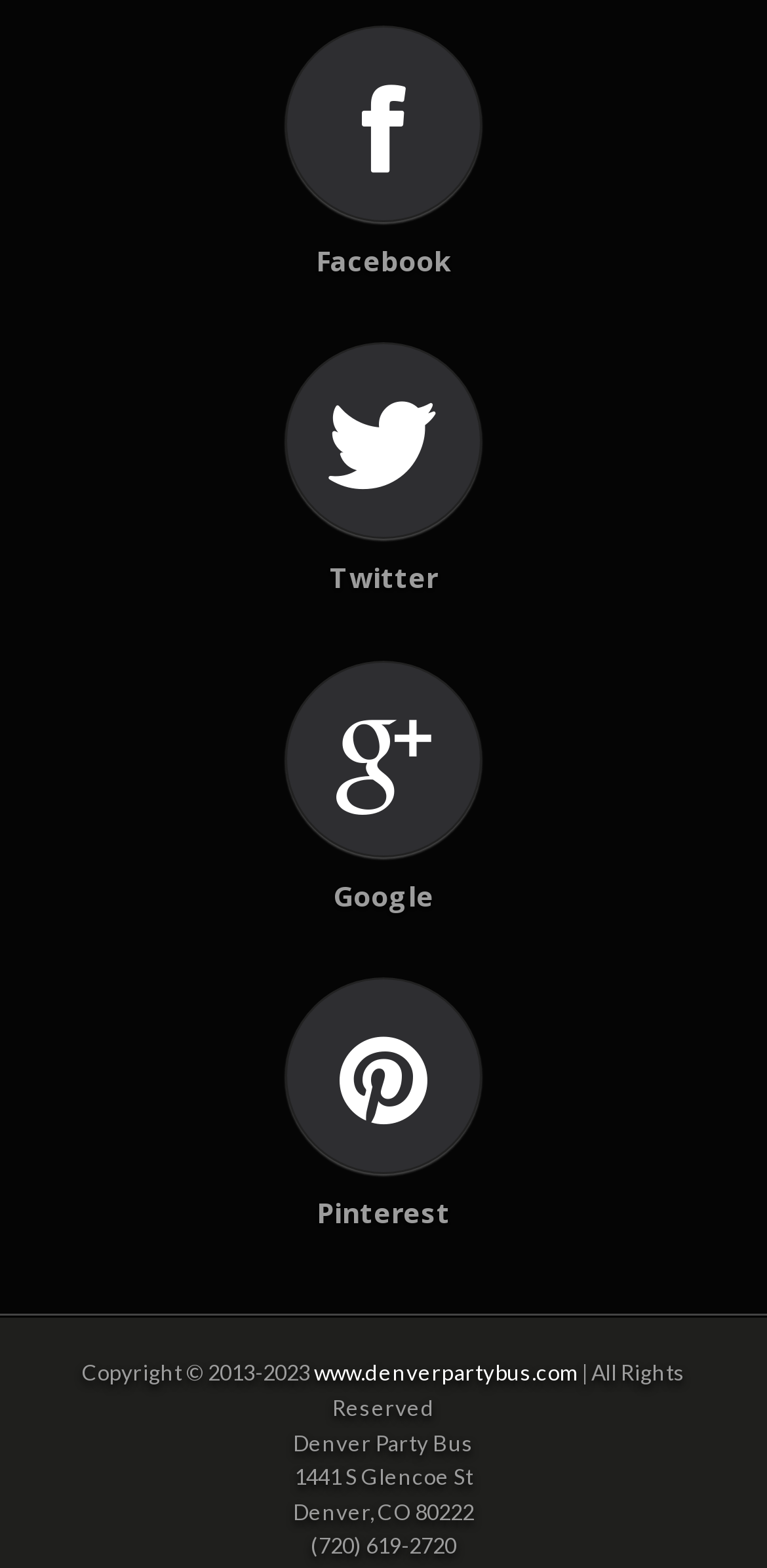What is the company's address?
Look at the image and answer with only one word or phrase.

1441 S Glencoe St, Denver, CO 80222